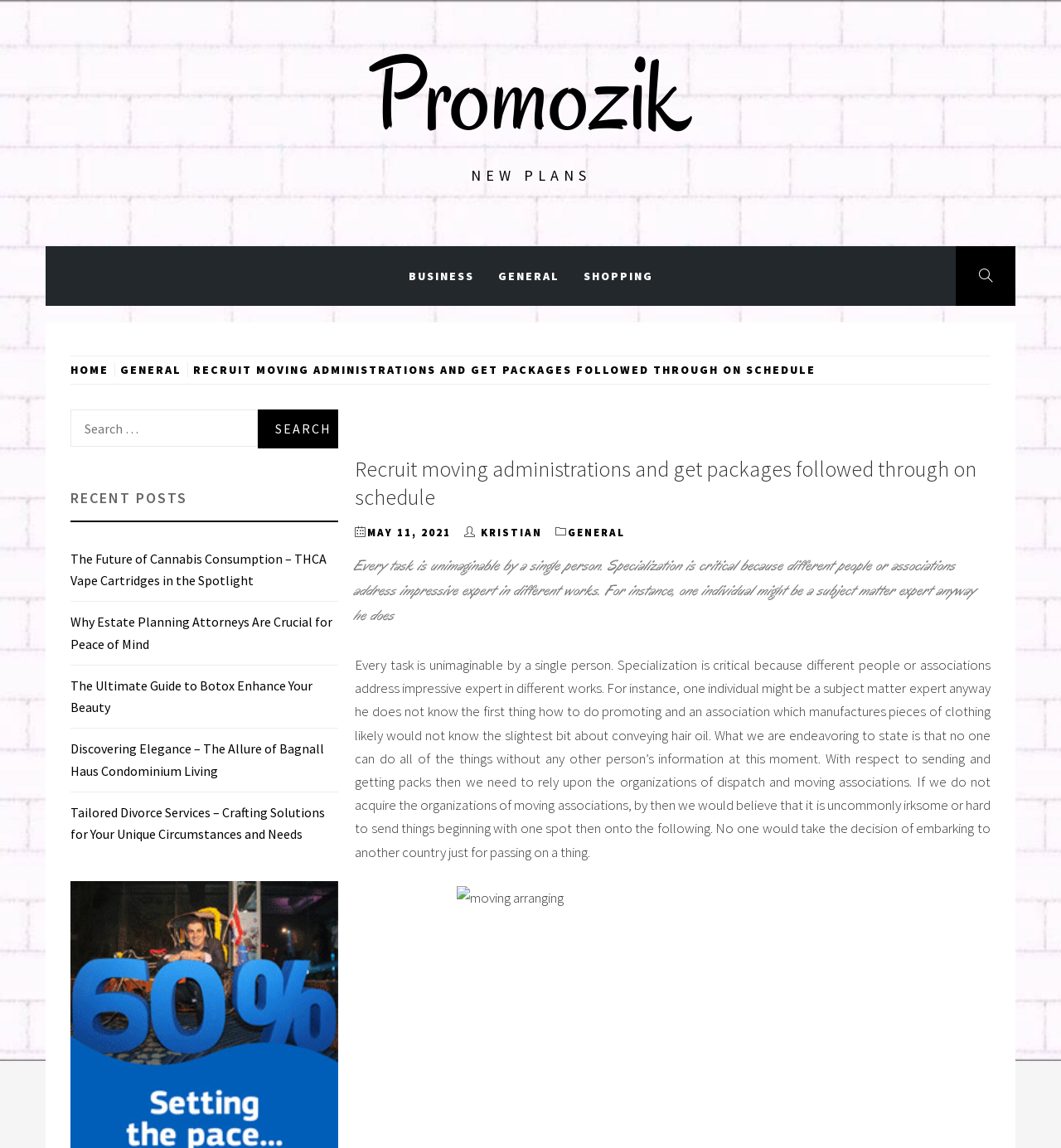Find the bounding box coordinates for the UI element whose description is: "parent_node: Search for: value="Search"". The coordinates should be four float numbers between 0 and 1, in the format [left, top, right, bottom].

[0.243, 0.357, 0.319, 0.39]